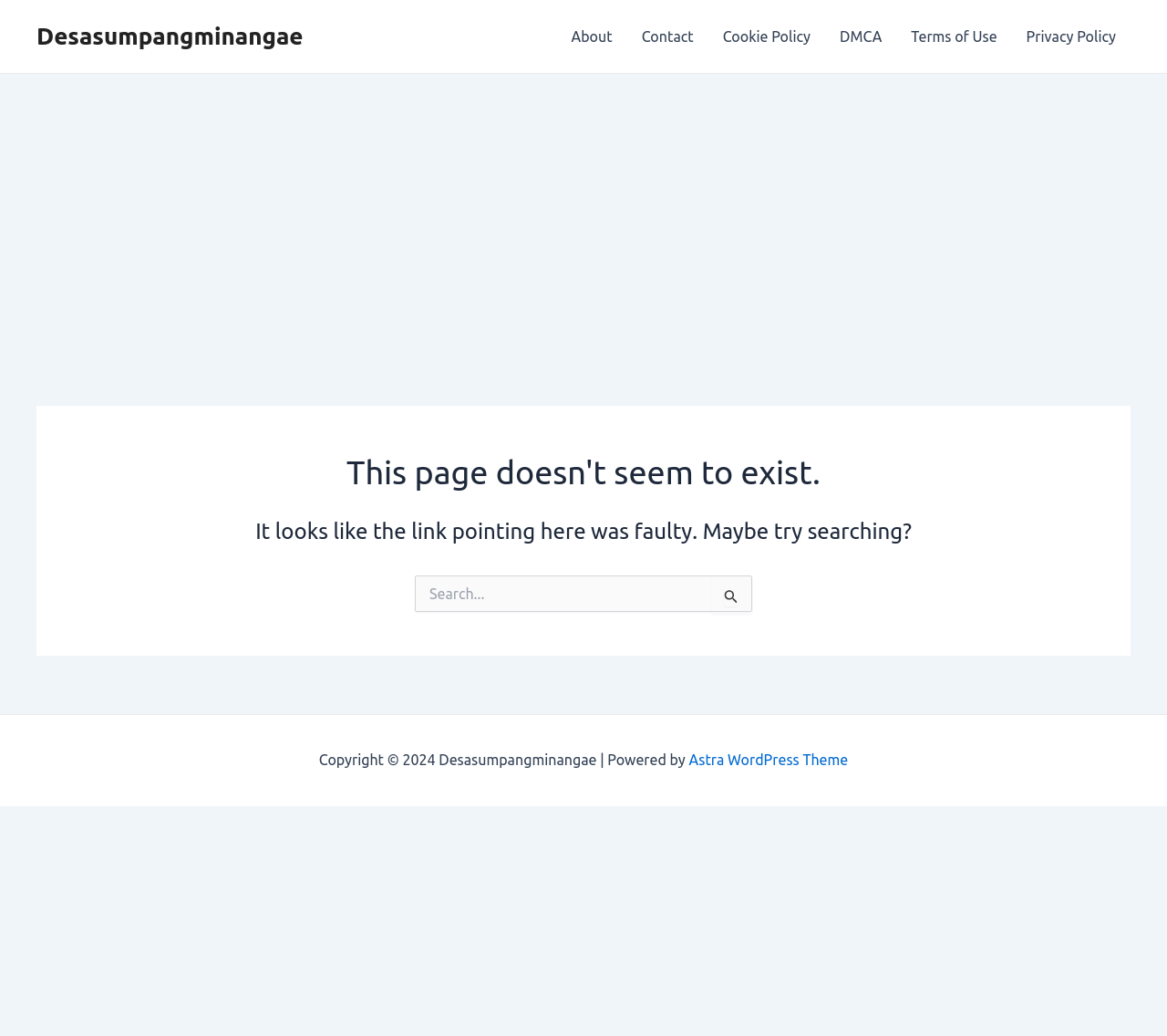Determine the bounding box coordinates of the target area to click to execute the following instruction: "Click the Astra WordPress Theme link."

[0.59, 0.726, 0.727, 0.742]